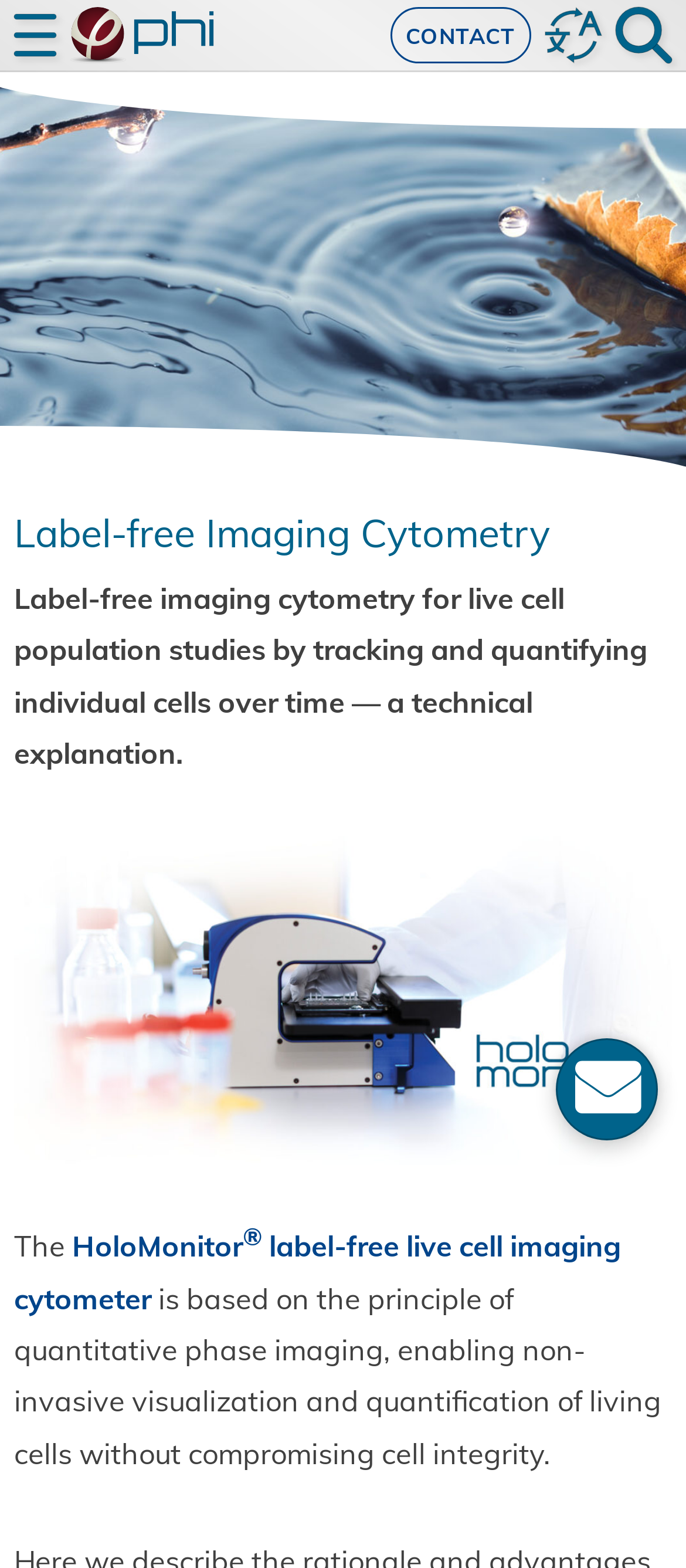What is the purpose of the search box?
Answer the question with a single word or phrase derived from the image.

Search website